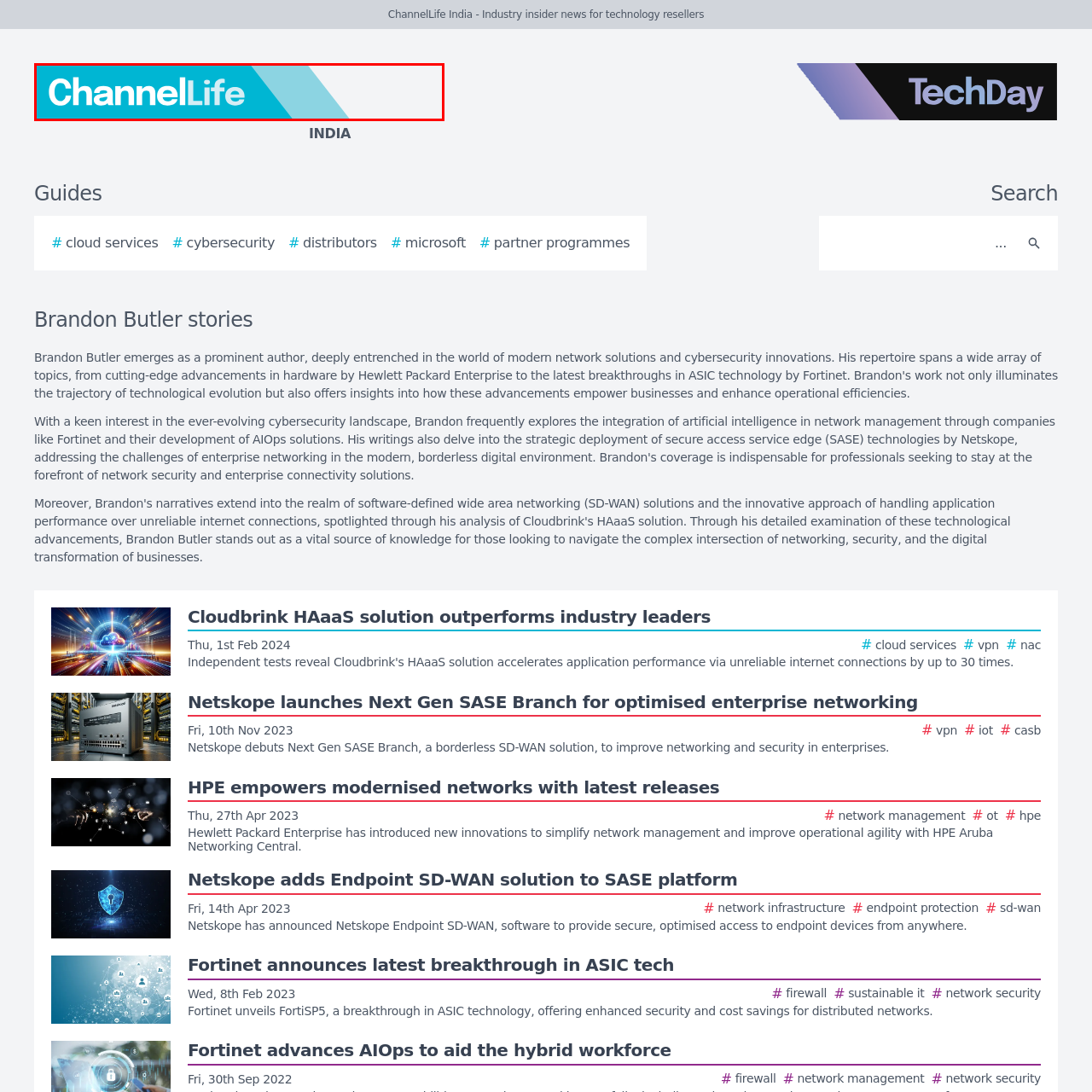Please examine the image highlighted by the red rectangle and provide a comprehensive answer to the following question based on the visual information present:
What is the typography of 'ChannelLife'?

The logo features 'ChannelLife' prominently in bold, white typography, which stands out against the striking teal background and embodies a sense of innovation.